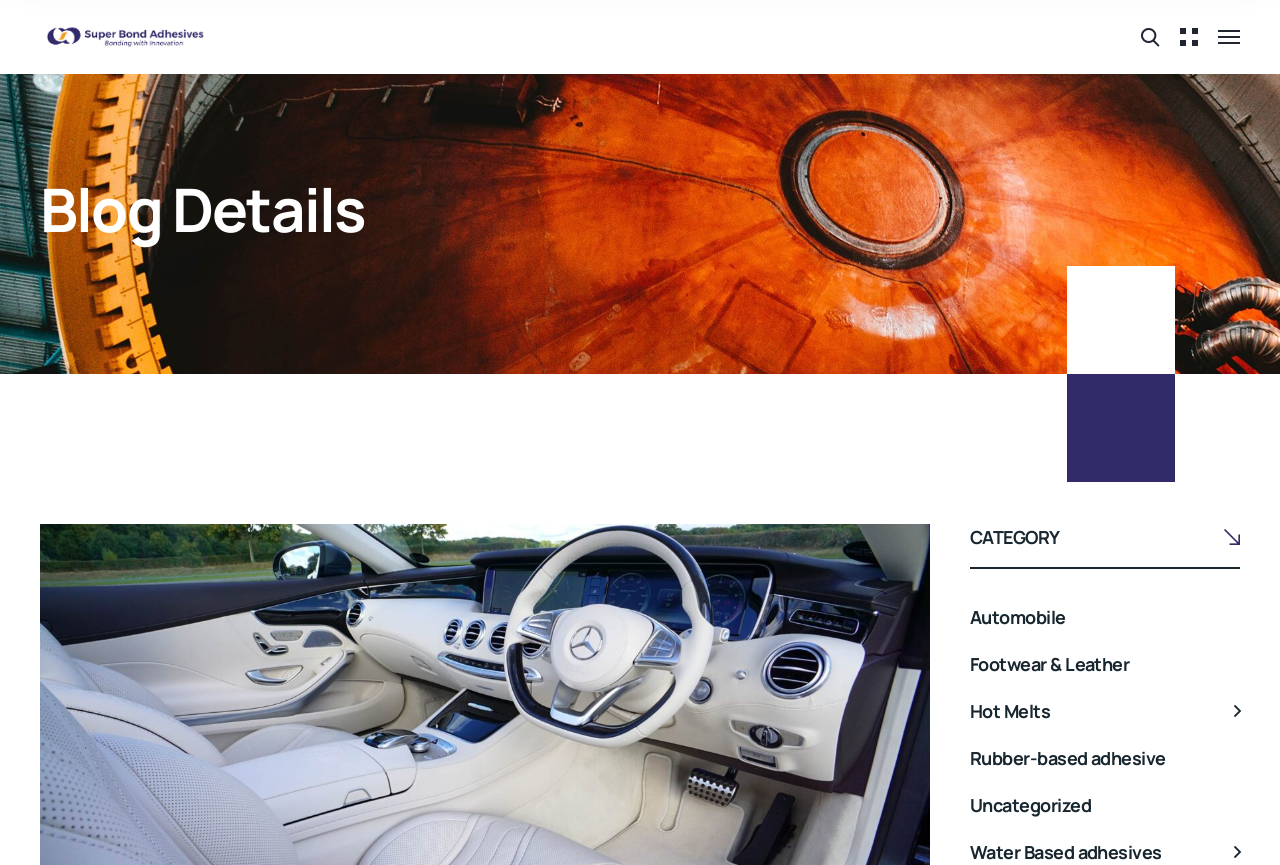Give a concise answer using one word or a phrase to the following question:
What is the main topic of this webpage?

Automotive adhesives